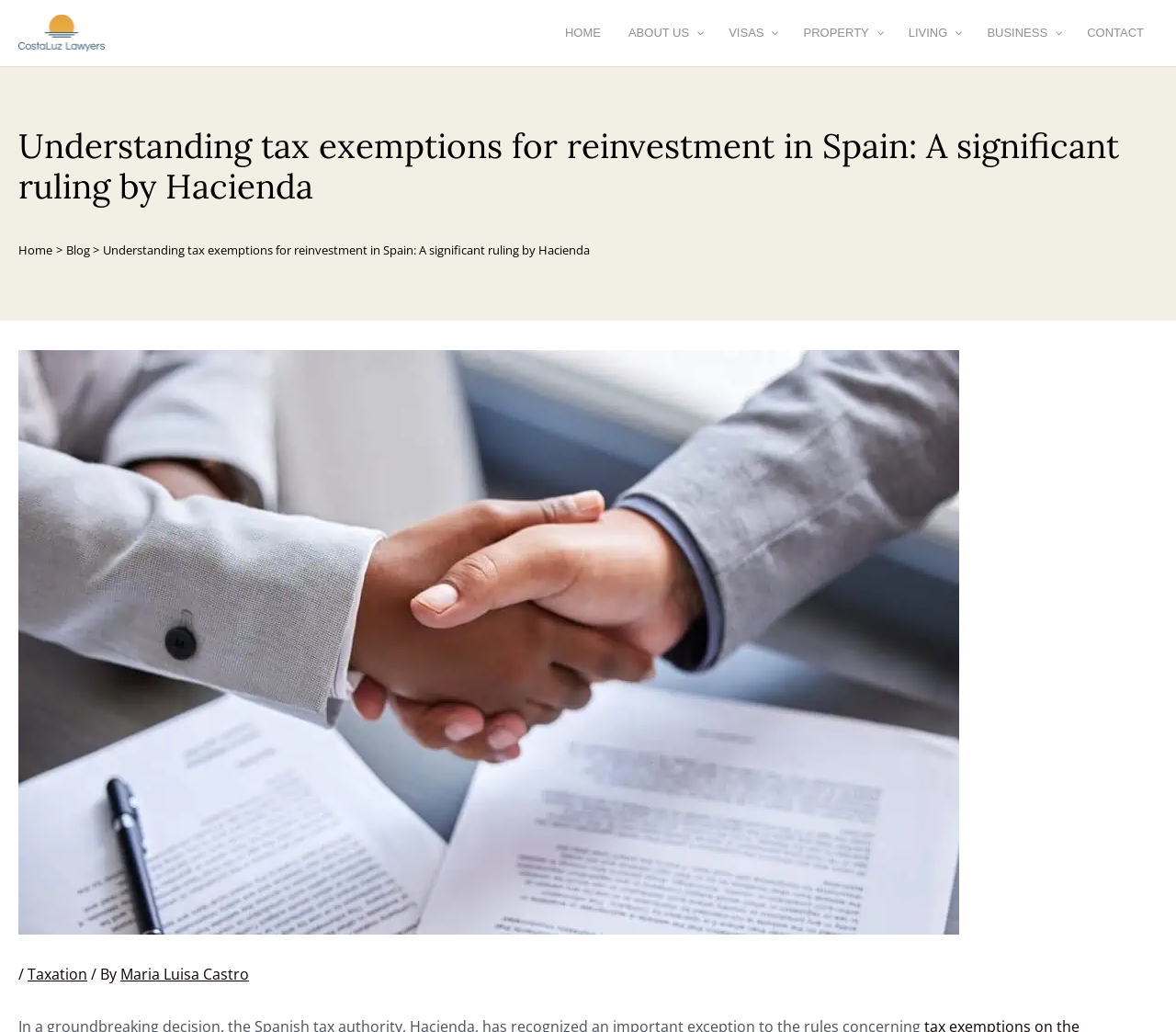Find and provide the bounding box coordinates for the UI element described with: "Home".

[0.016, 0.234, 0.045, 0.25]